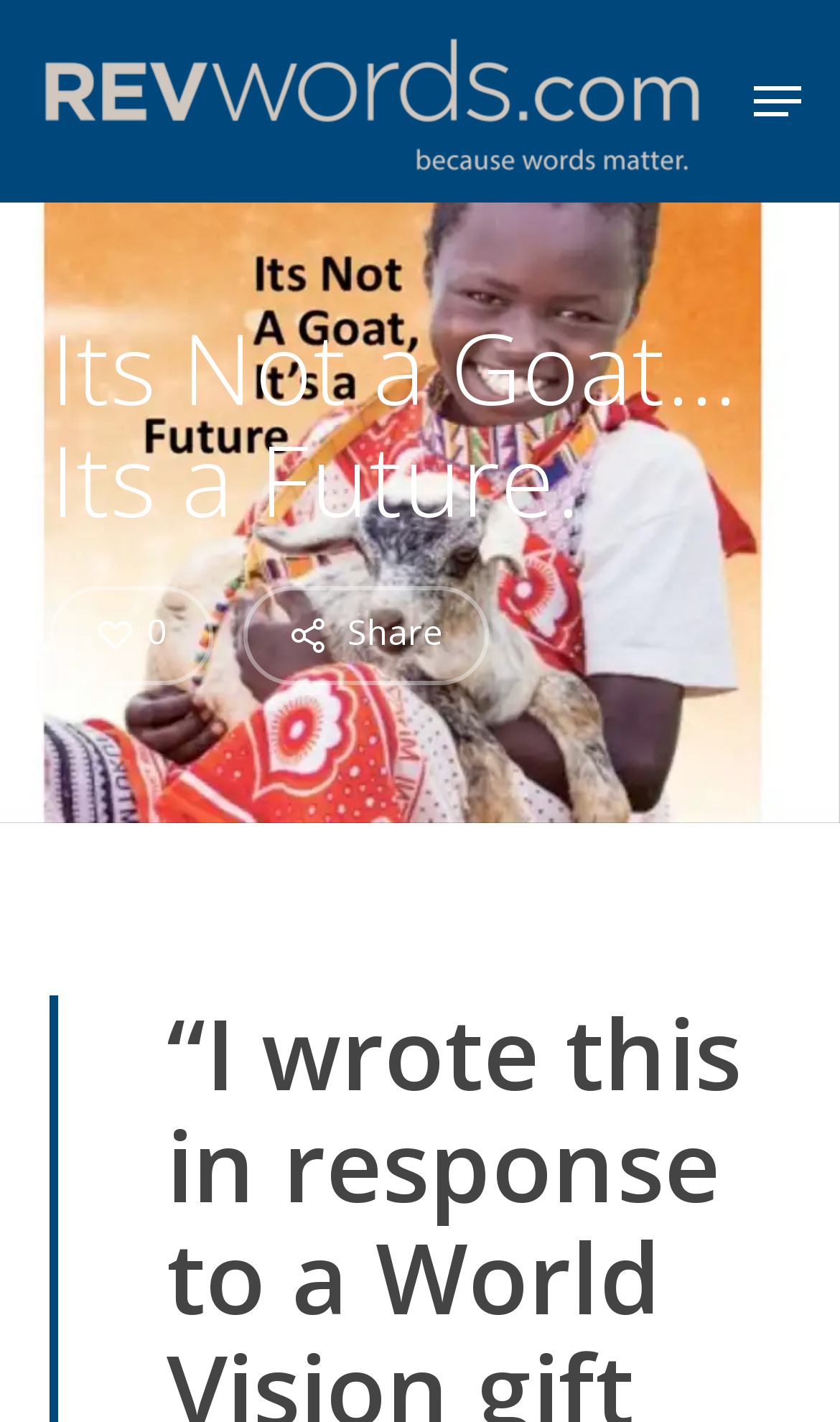Is there a call-to-action on the webpage?
Use the information from the image to give a detailed answer to the question.

There is a 'Share' static text element on the webpage, which is a common call-to-action, indicating that the webpage encourages users to share something, likely the charity story.